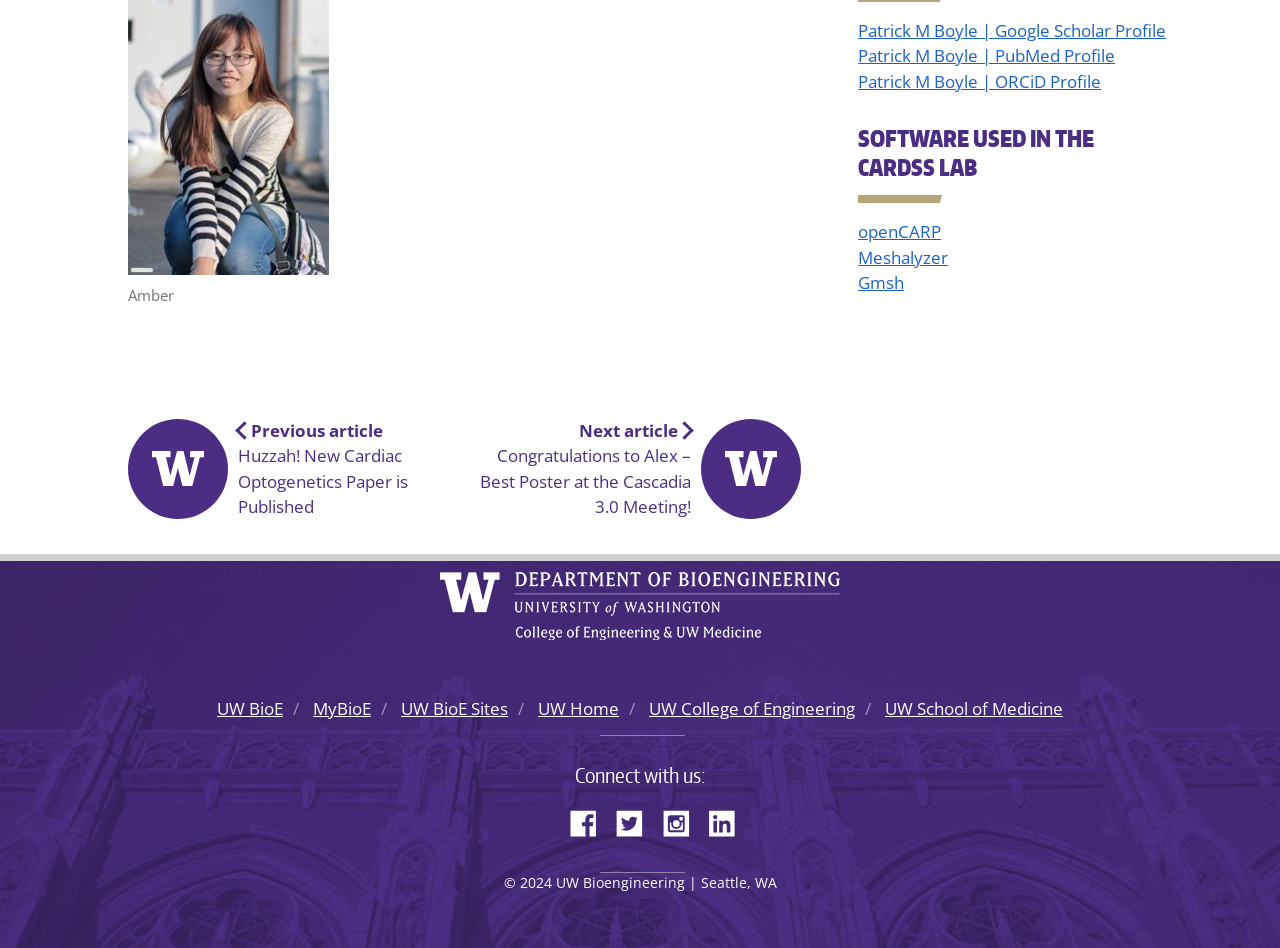How many navigation sections are there?
Look at the screenshot and give a one-word or phrase answer.

3